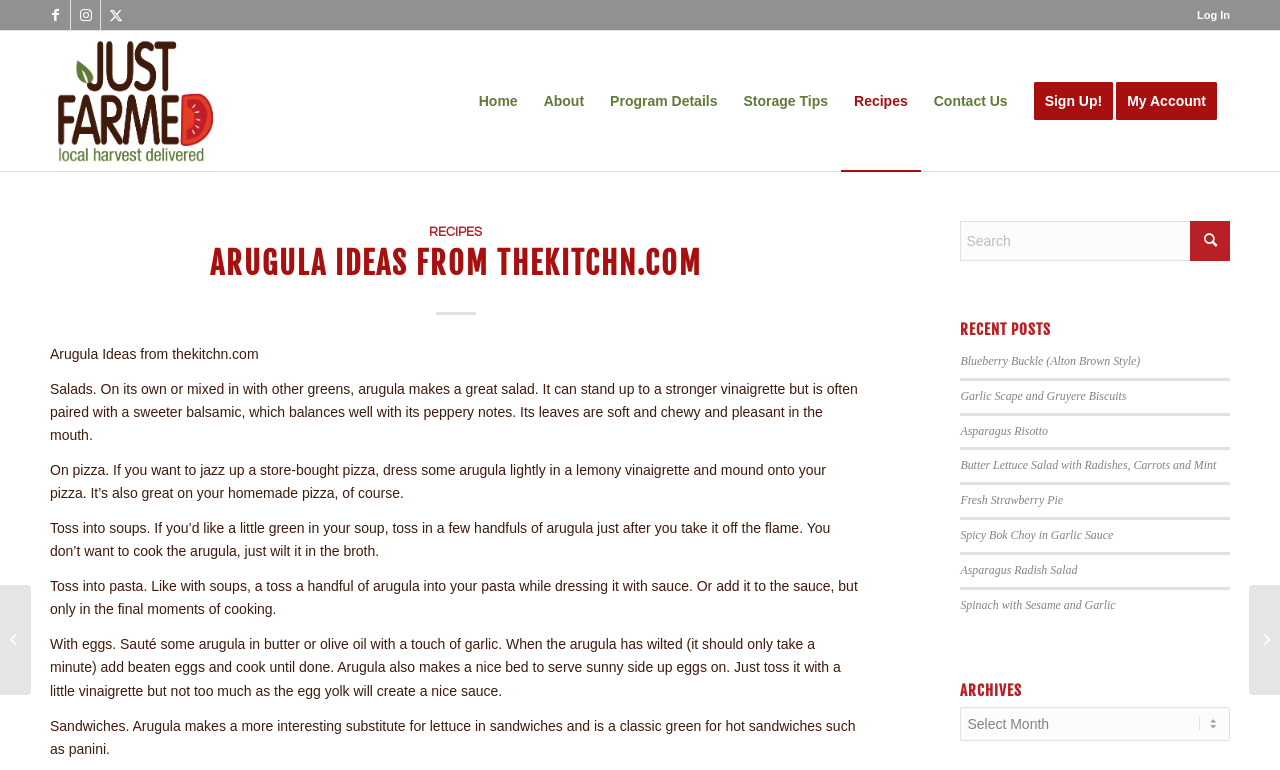Find the bounding box coordinates of the area that needs to be clicked in order to achieve the following instruction: "go to AquariumStoreDepot homepage". The coordinates should be specified as four float numbers between 0 and 1, i.e., [left, top, right, bottom].

None